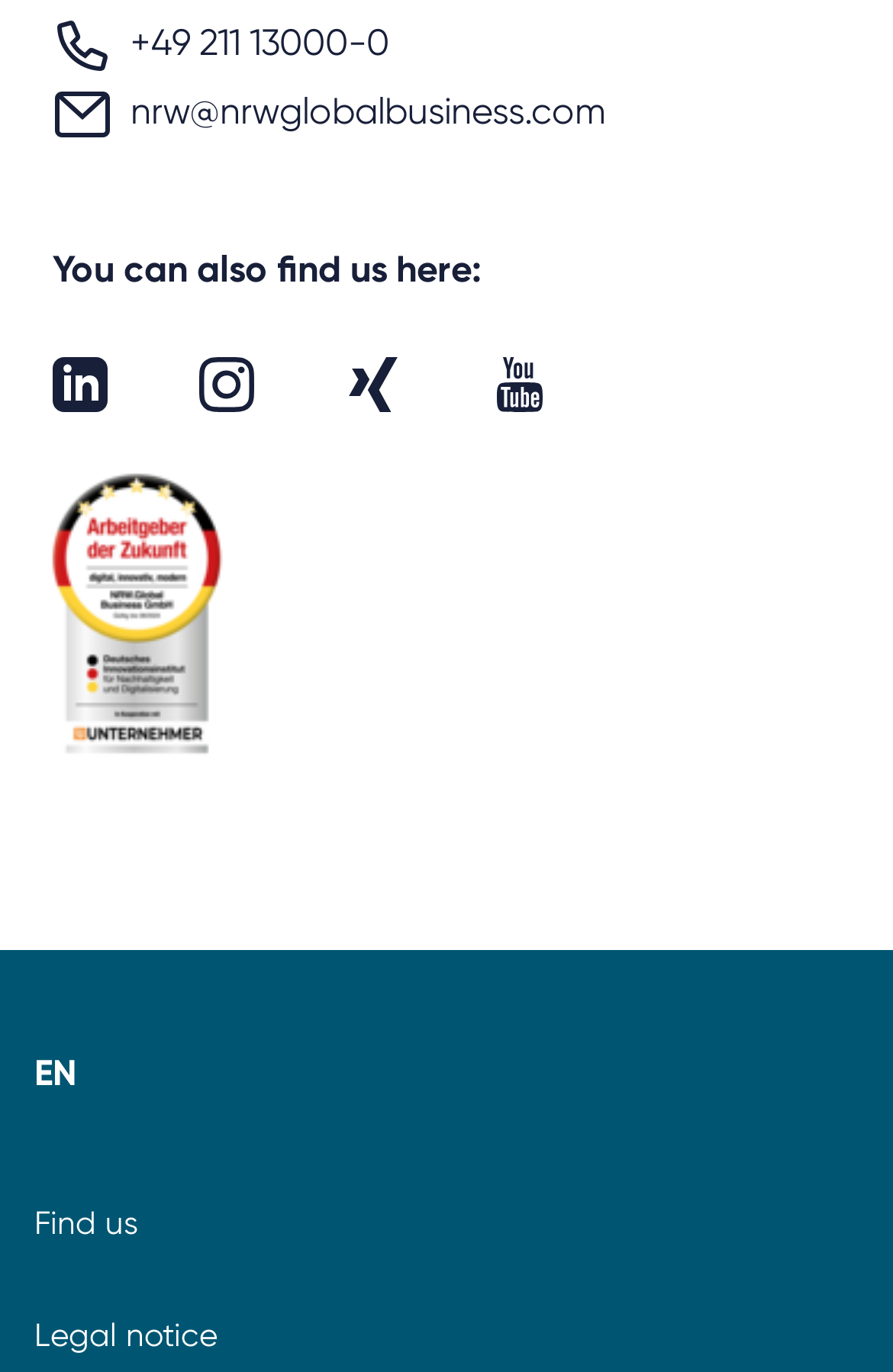Identify the bounding box coordinates of the clickable region to carry out the given instruction: "View the legal notice".

[0.038, 0.959, 0.244, 0.986]